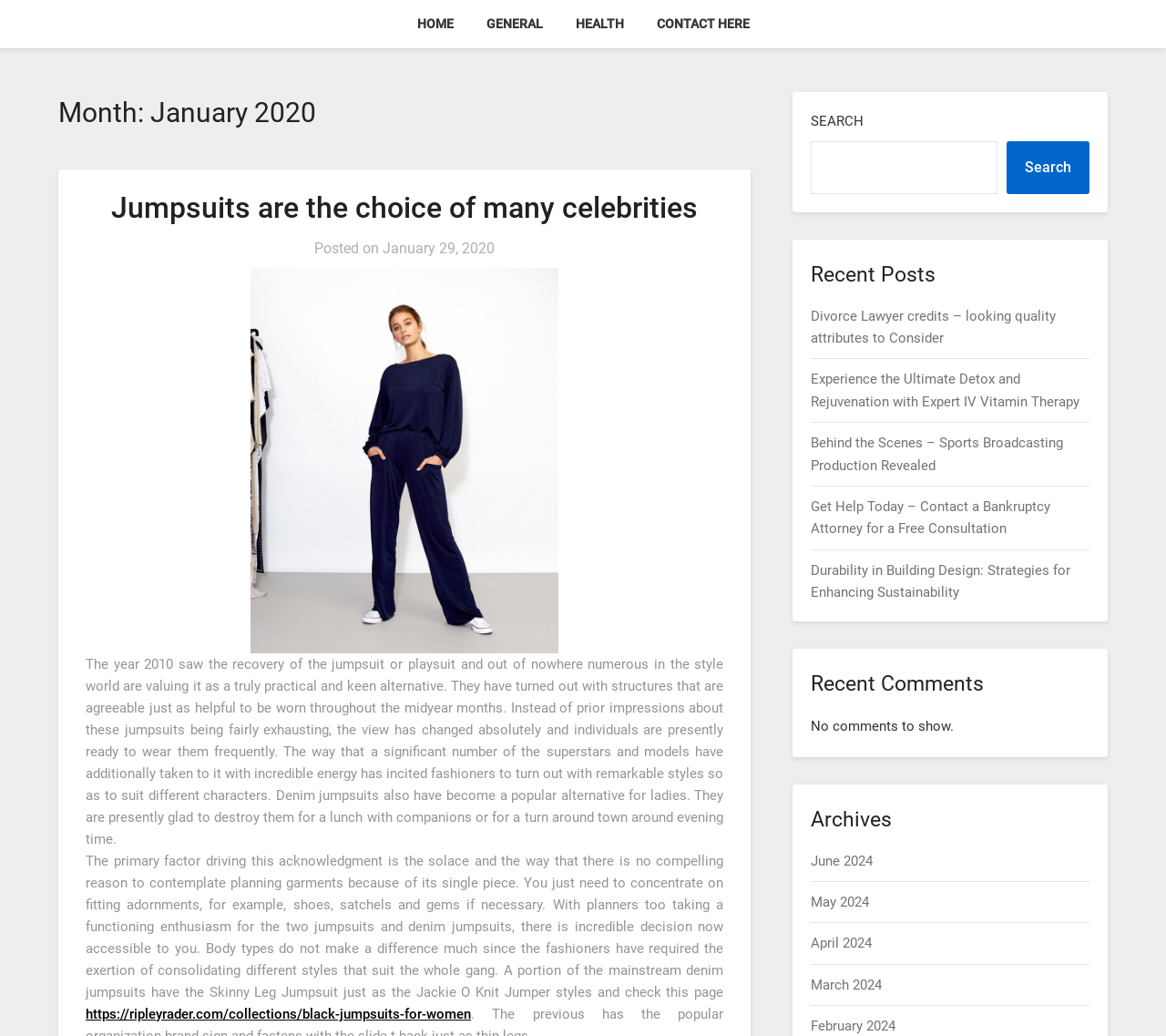Identify the bounding box coordinates of the section that should be clicked to achieve the task described: "Order Worm".

None